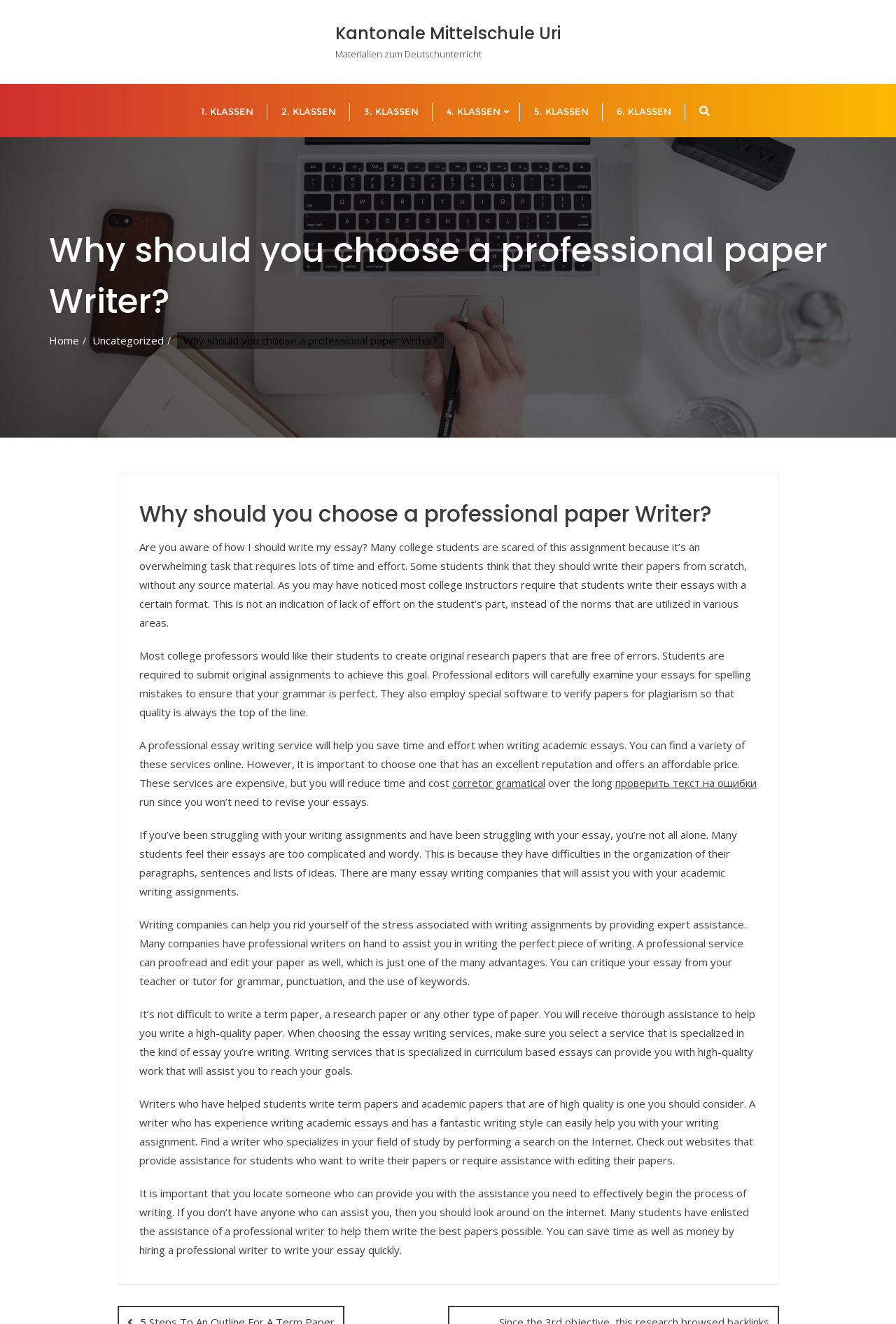Given the element description "5. Klassen" in the screenshot, predict the bounding box coordinates of that UI element.

[0.58, 0.064, 0.672, 0.104]